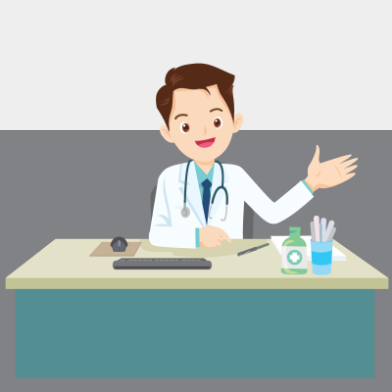Please answer the following query using a single word or phrase: 
What is the theme of the seminar according to the illustration?

accessibility and support